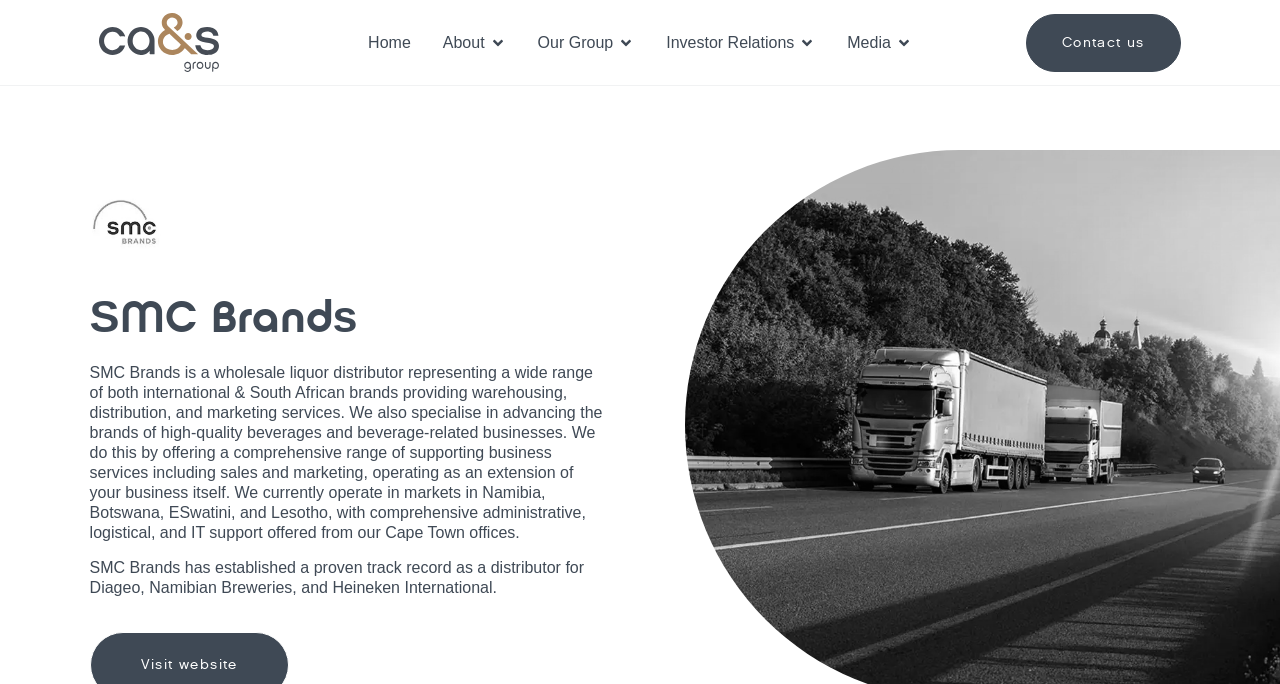What services does SMC Brands provide?
Answer the question with as much detail as you can, using the image as a reference.

I found the answer by reading the StaticText element that describes the company's services, which mentions 'warehousing, distribution, and marketing services' as part of its comprehensive range of supporting business services.